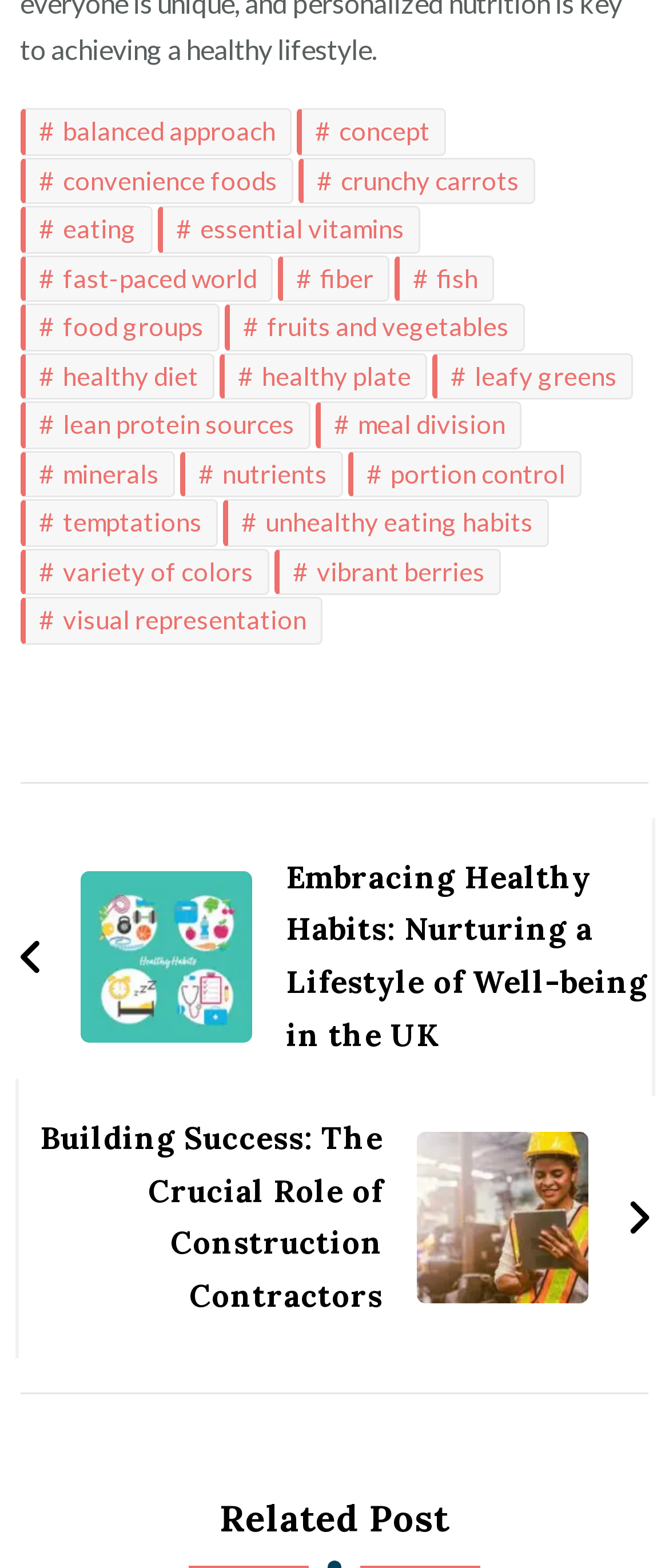Please identify the bounding box coordinates of the clickable area that will allow you to execute the instruction: "read about embracing healthy habits".

[0.03, 0.543, 0.97, 0.677]